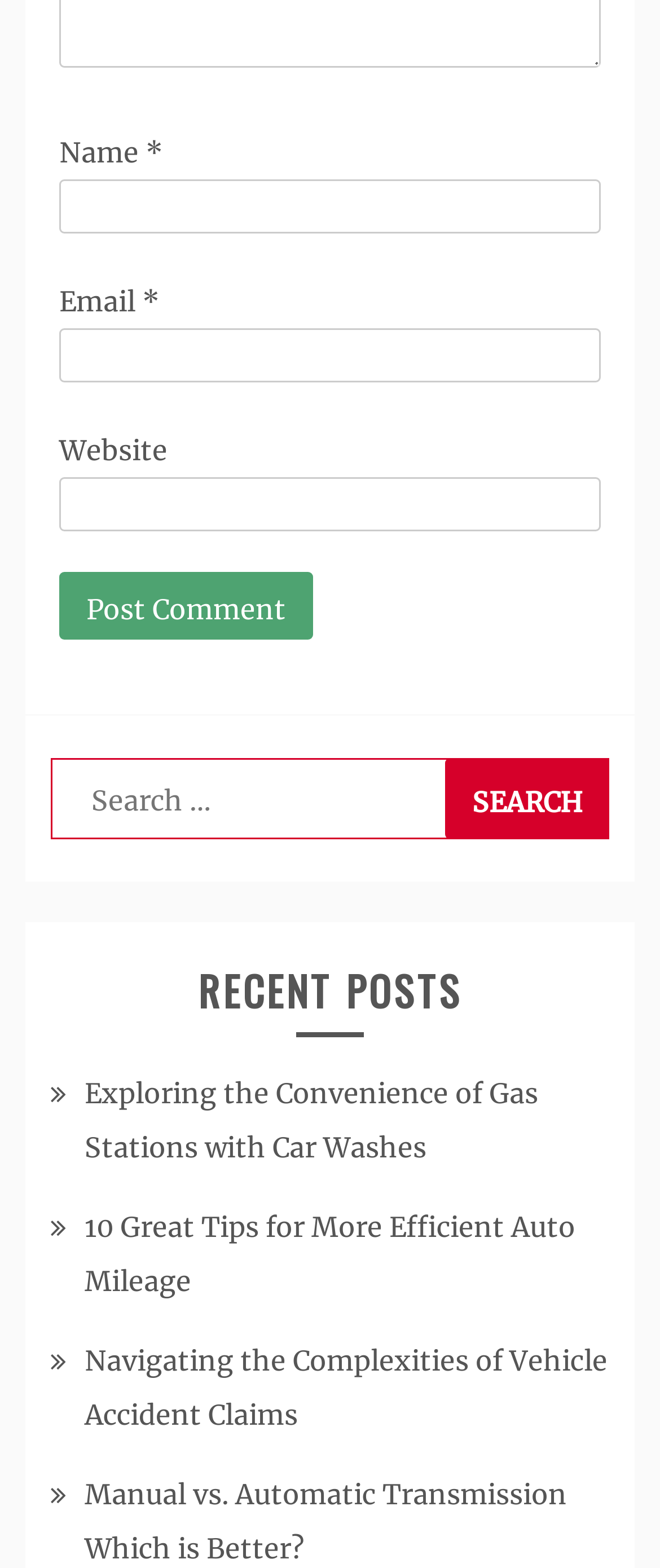Could you provide the bounding box coordinates for the portion of the screen to click to complete this instruction: "Enter your name"?

[0.09, 0.114, 0.91, 0.149]